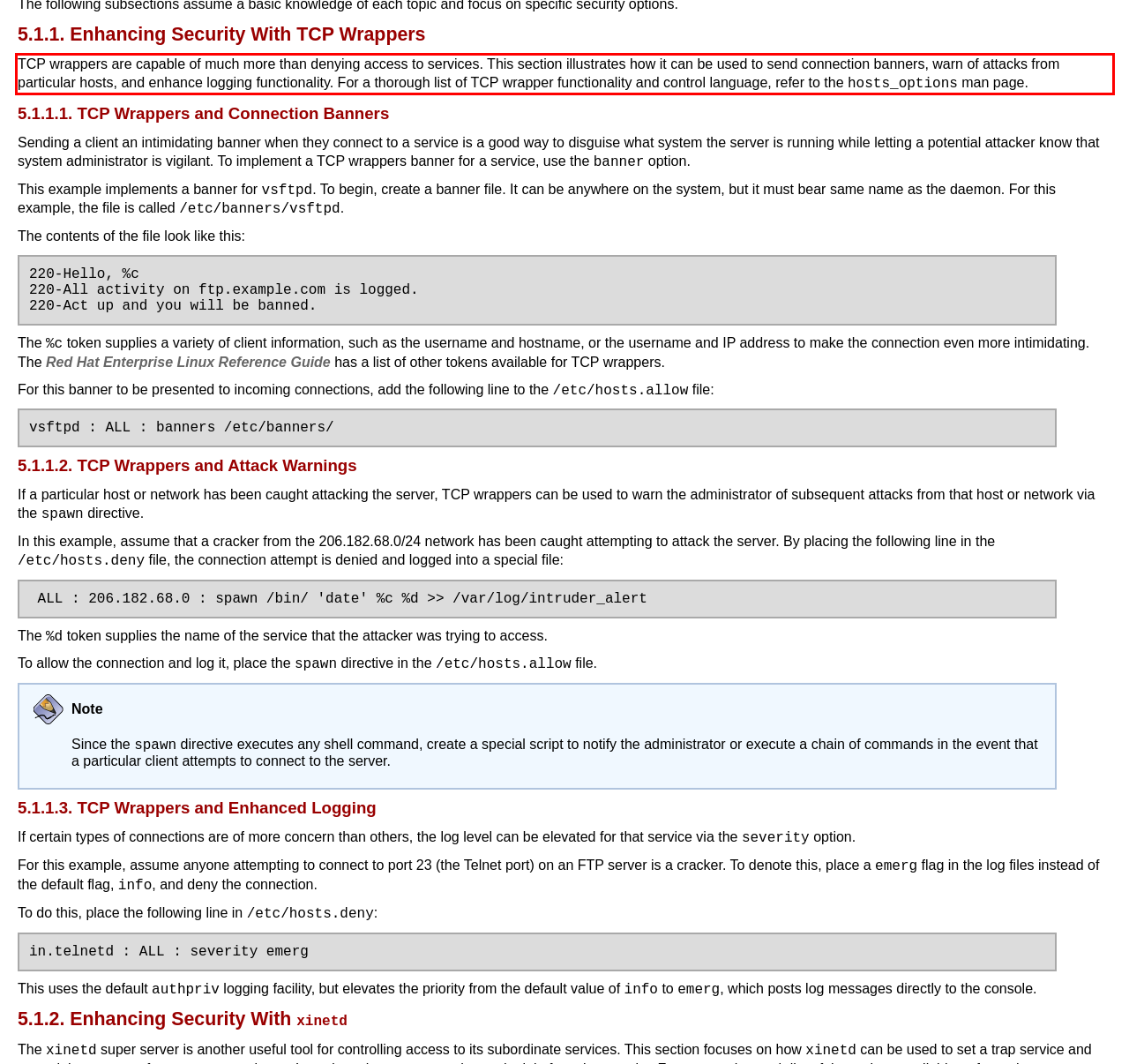Examine the screenshot of the webpage, locate the red bounding box, and generate the text contained within it.

TCP wrappers are capable of much more than denying access to services. This section illustrates how it can be used to send connection banners, warn of attacks from particular hosts, and enhance logging functionality. For a thorough list of TCP wrapper functionality and control language, refer to the hosts_options man page.